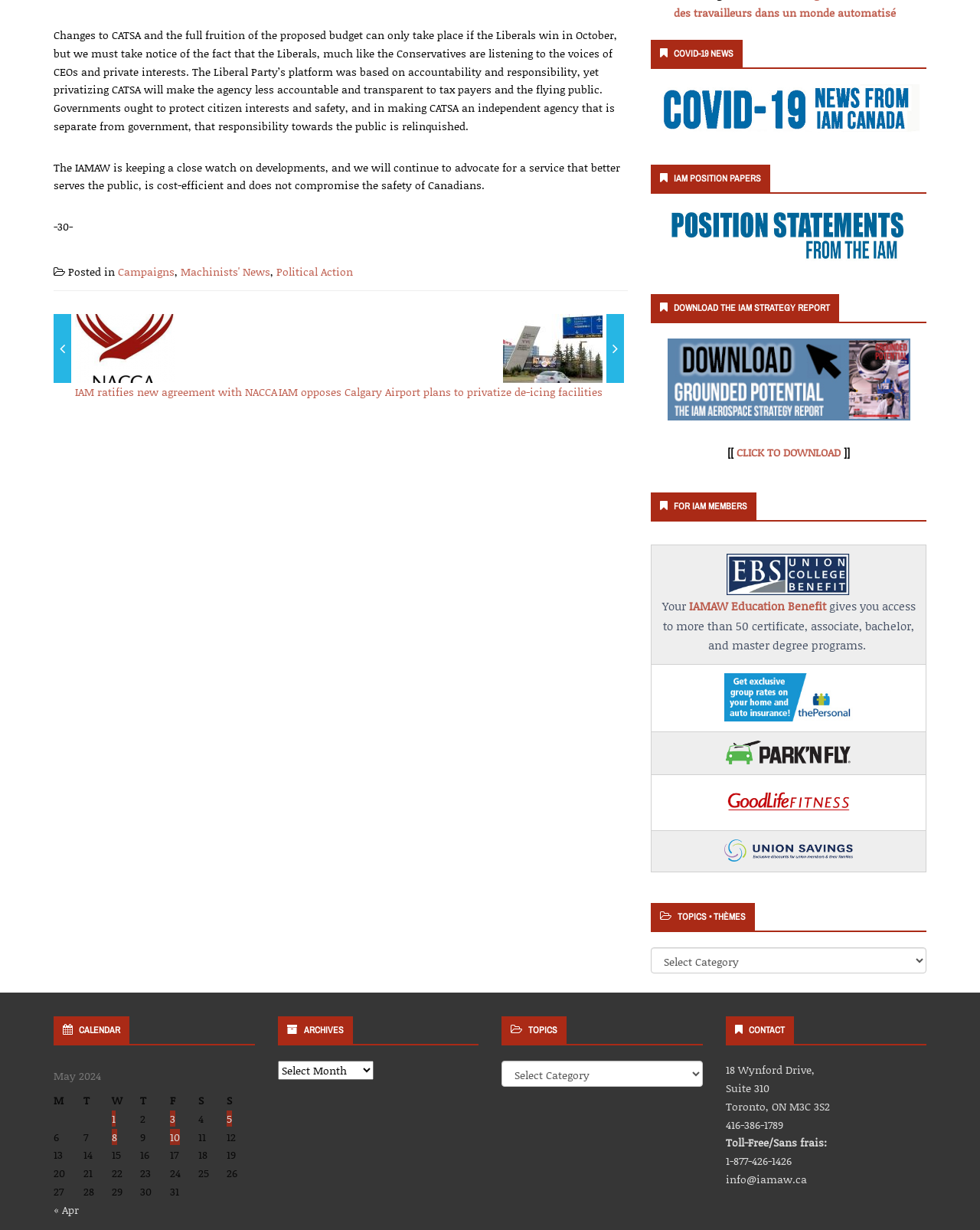Please identify the bounding box coordinates of the area I need to click to accomplish the following instruction: "Click to download the IAM strategy report".

[0.664, 0.361, 0.858, 0.374]